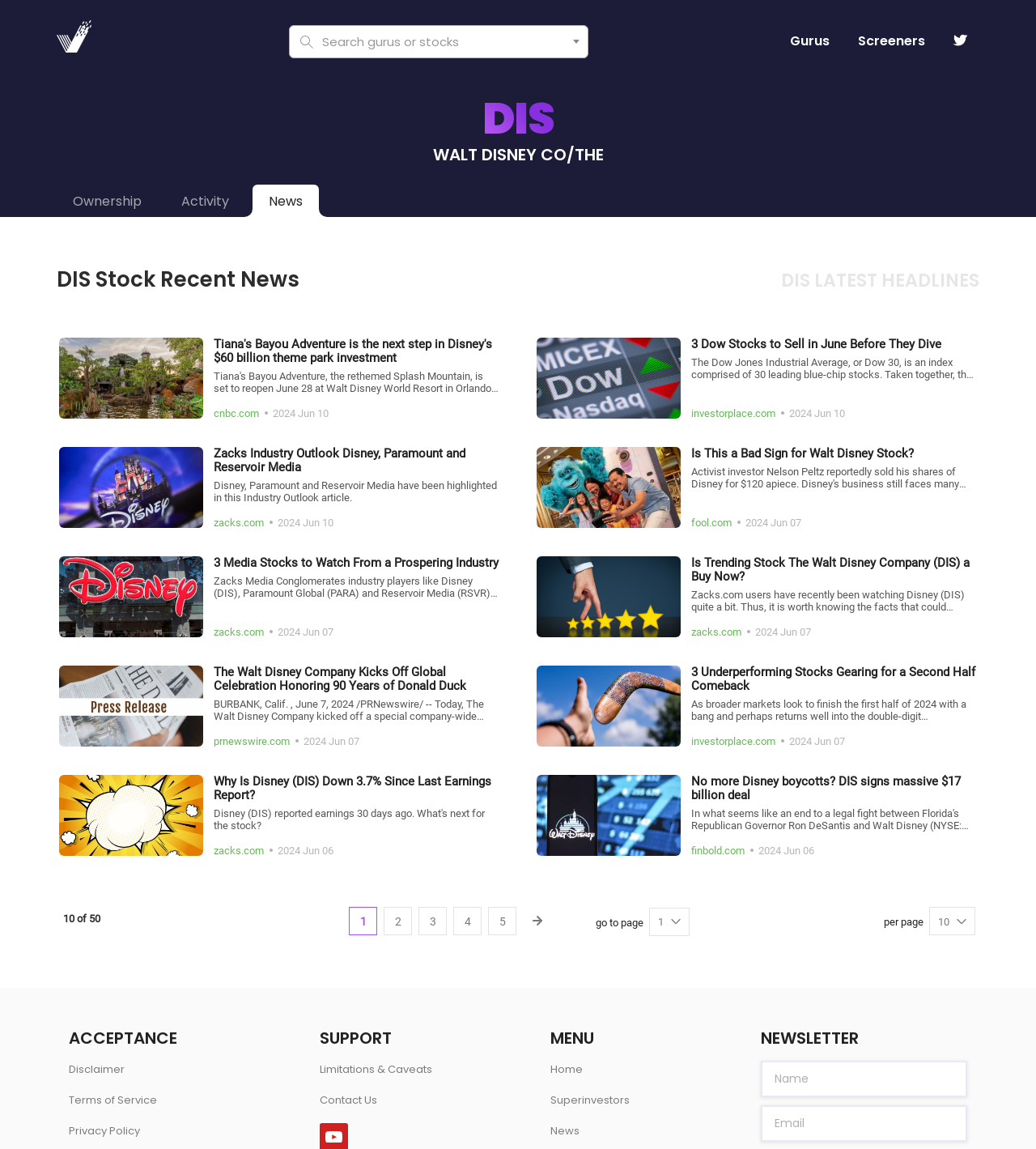What is the main title displayed on this webpage?

DIS Stock Recent News